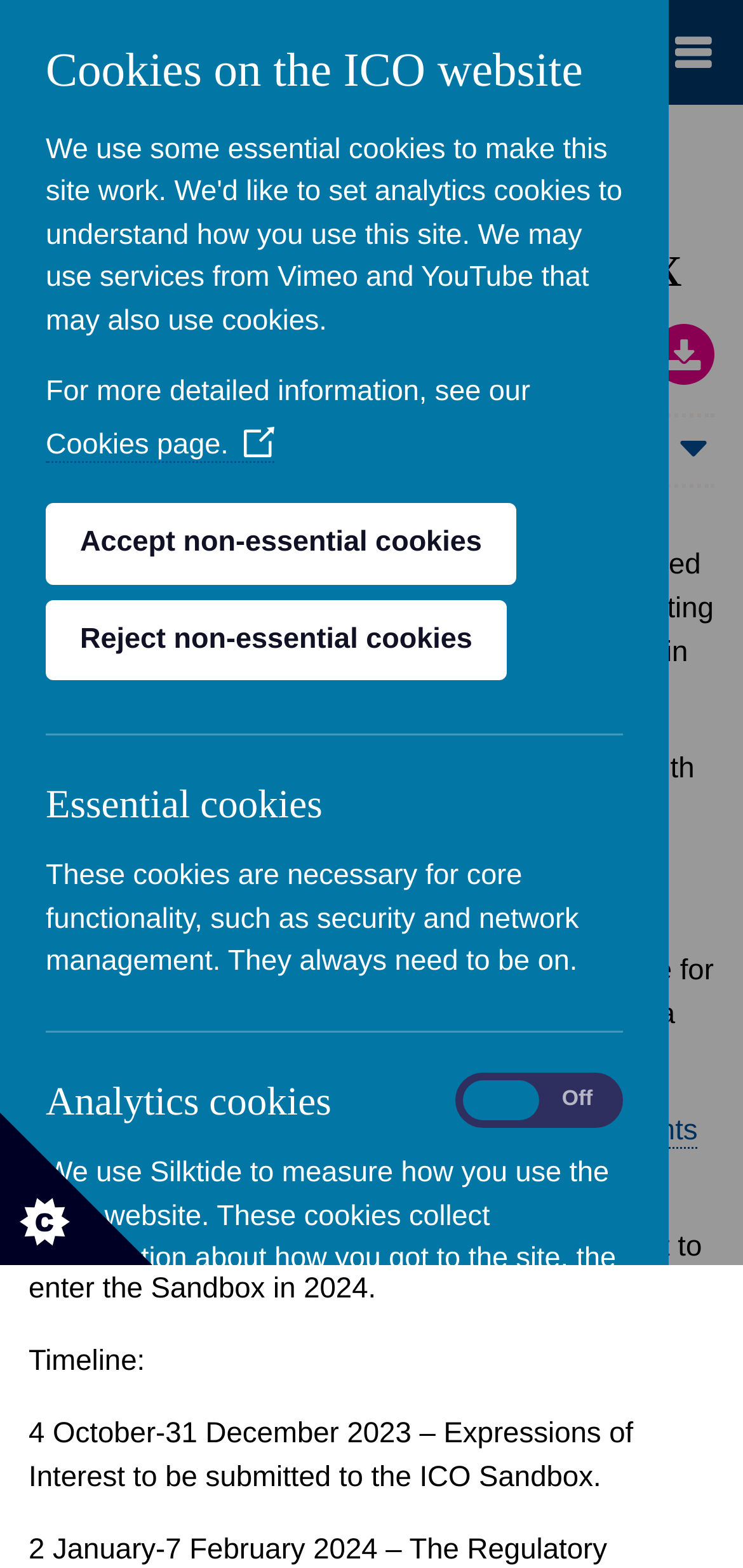What is the duration for submitting expressions of interest?
Based on the image, answer the question with a single word or brief phrase.

4 October-31 December 2023